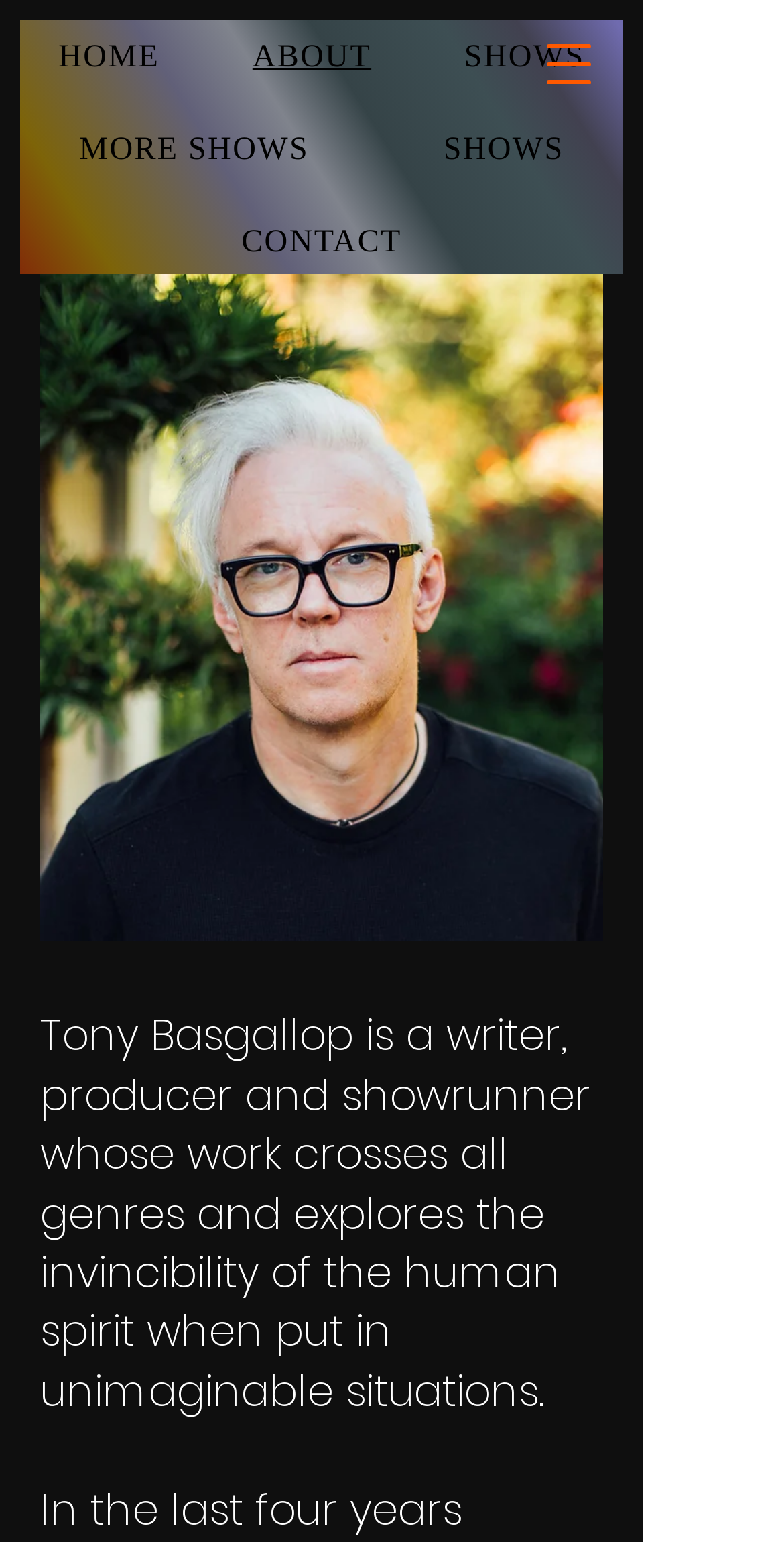From the webpage screenshot, predict the bounding box coordinates (top-left x, top-left y, bottom-right x, bottom-right y) for the UI element described here: MORE SHOWS

[0.026, 0.073, 0.47, 0.123]